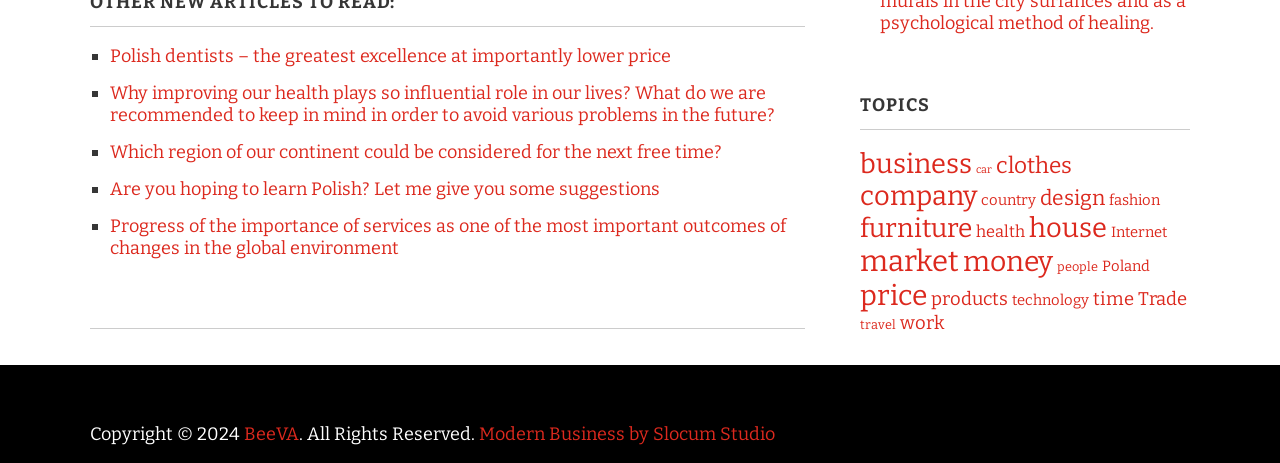From the image, can you give a detailed response to the question below:
How many categories are listed under TOPICS?

I counted the number of links under the 'TOPICS' heading, and there are 20 categories listed.